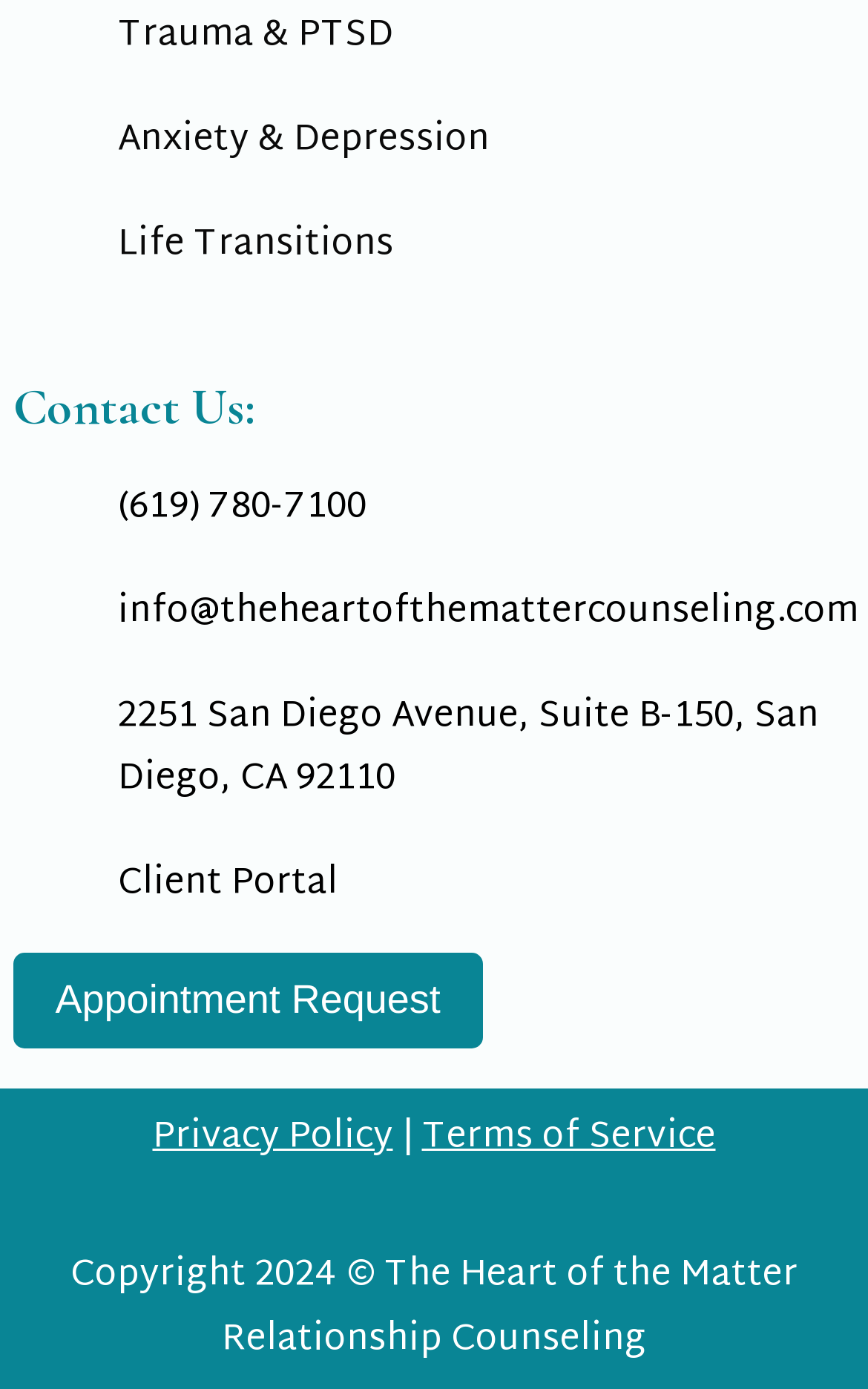Determine the bounding box coordinates of the clickable element to achieve the following action: 'Request an appointment'. Provide the coordinates as four float values between 0 and 1, formatted as [left, top, right, bottom].

[0.015, 0.686, 0.556, 0.755]